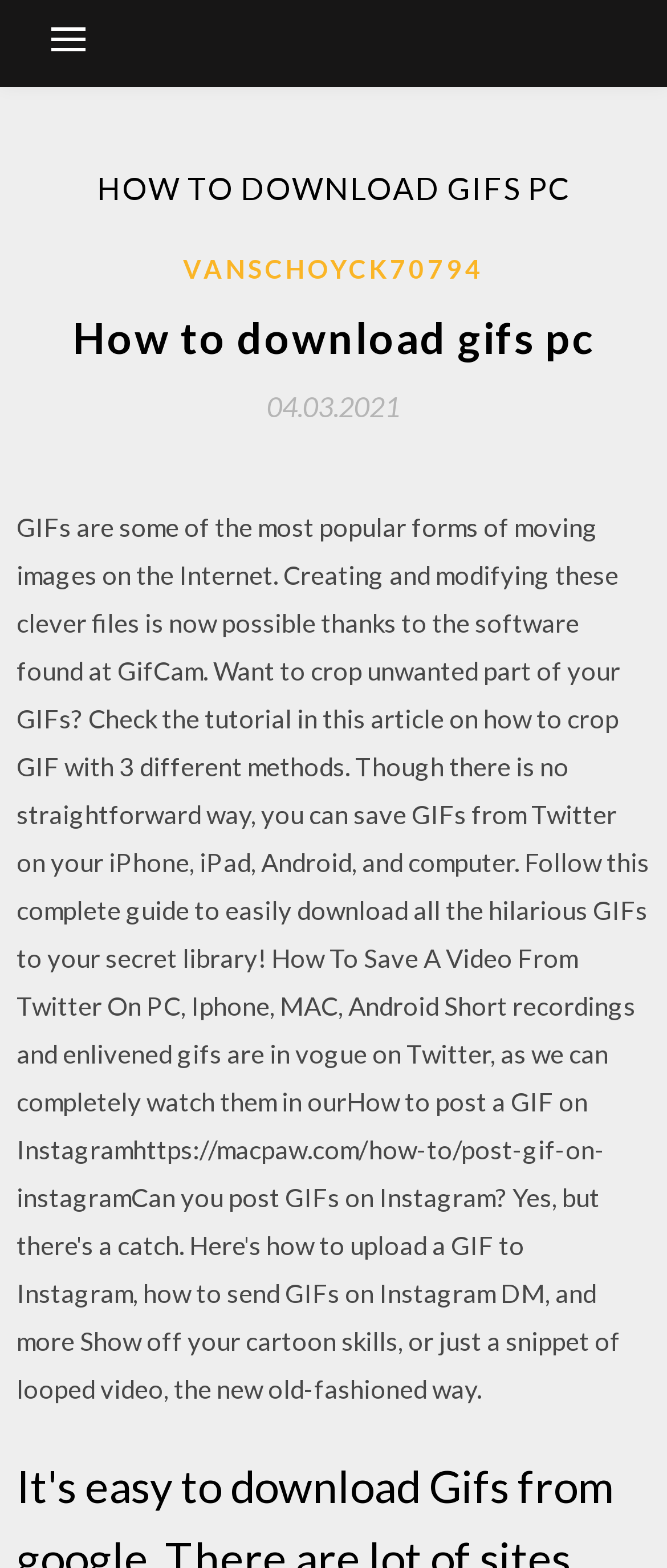Determine the bounding box for the described HTML element: "04.03.202104.03.2021". Ensure the coordinates are four float numbers between 0 and 1 in the format [left, top, right, bottom].

[0.4, 0.249, 0.6, 0.269]